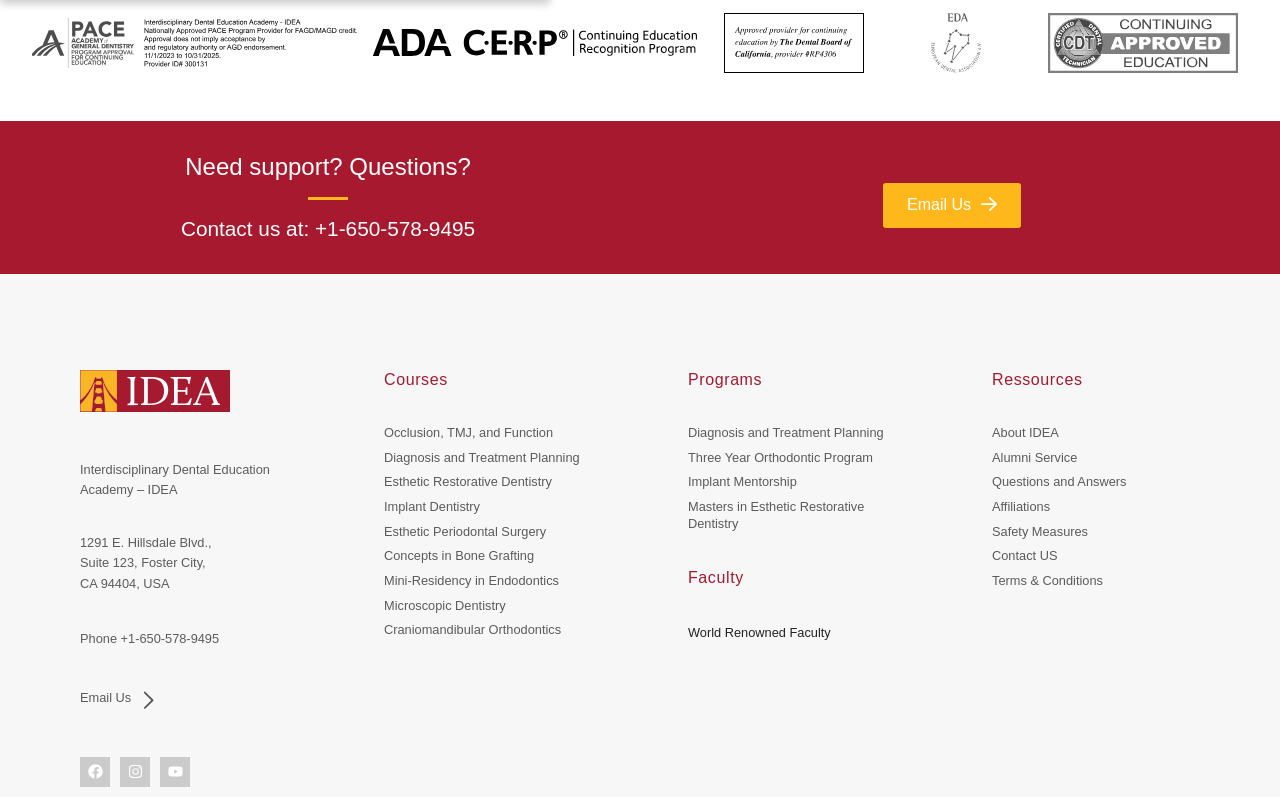What is the phone number to contact IDEA? Using the information from the screenshot, answer with a single word or phrase.

+1-650-578-9495